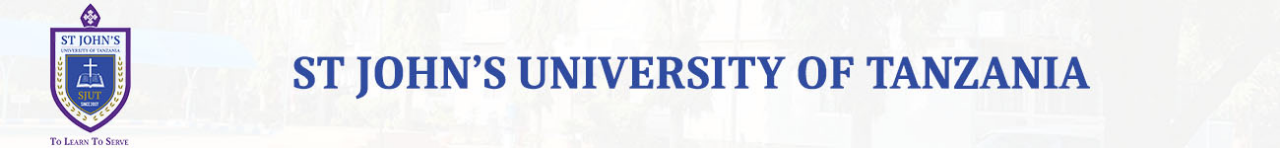Can you give a detailed response to the following question using the information from the image? What is represented on the university's emblem?

According to the caption, the university's emblem showcases a shield with various symbolic elements, including a representation of education and learning, which emphasizes the university's mission and values.